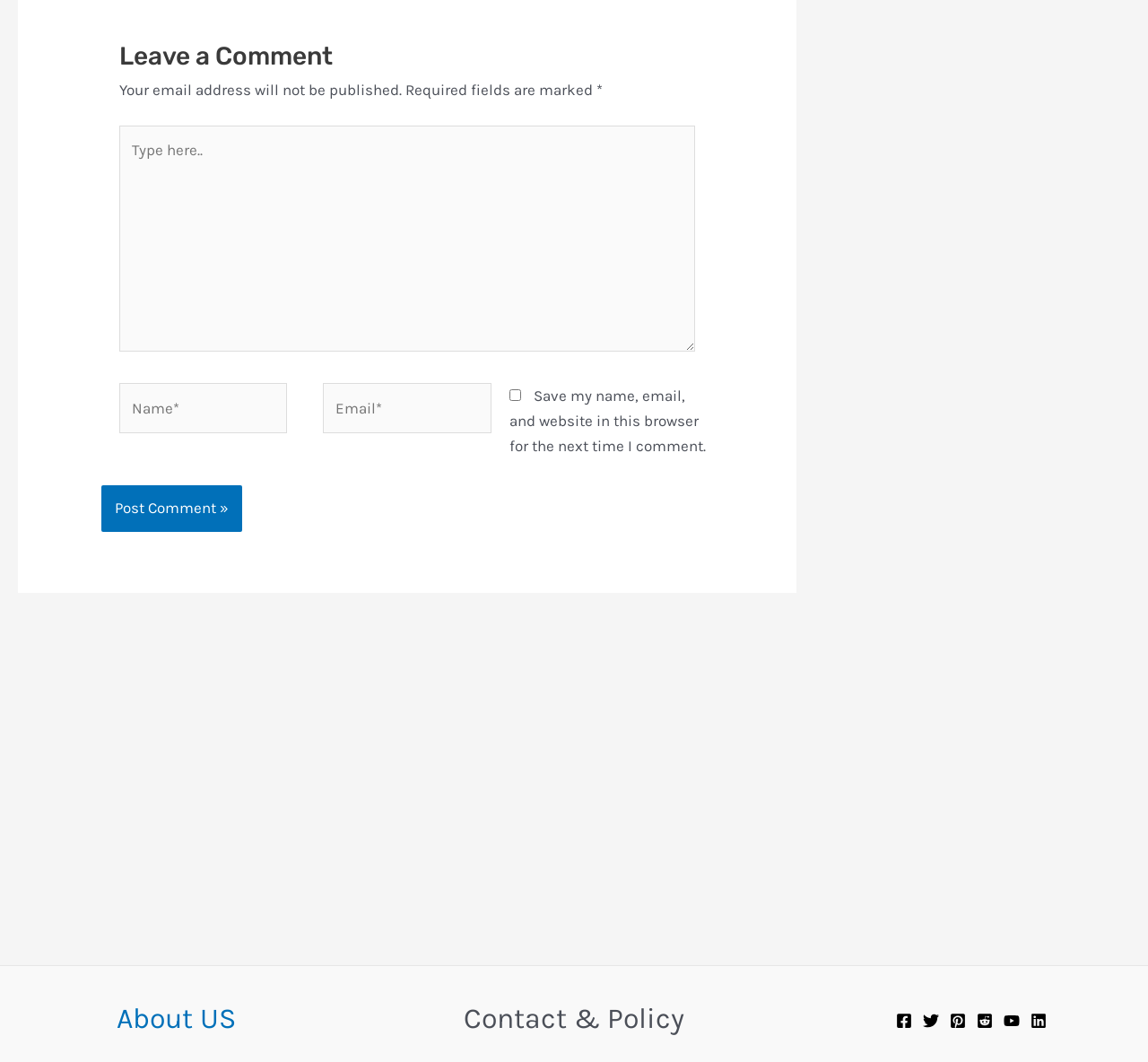Respond to the question below with a single word or phrase:
What is the button 'Post Comment »' used for?

Submit comment